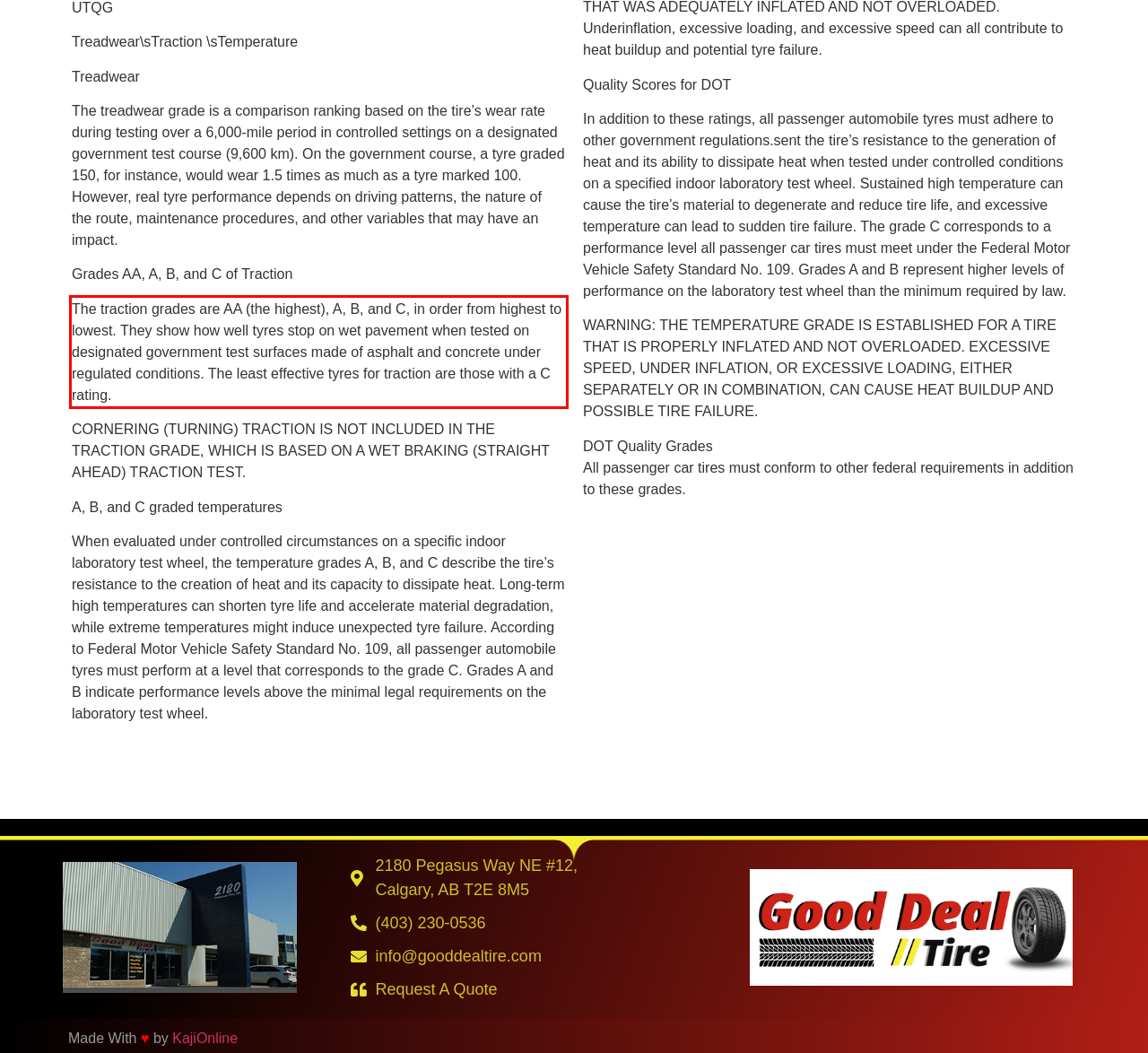Please look at the screenshot provided and find the red bounding box. Extract the text content contained within this bounding box.

The traction grades are AA (the highest), A, B, and C, in order from highest to lowest. They show how well tyres stop on wet pavement when tested on designated government test surfaces made of asphalt and concrete under regulated conditions. The least effective tyres for traction are those with a C rating.